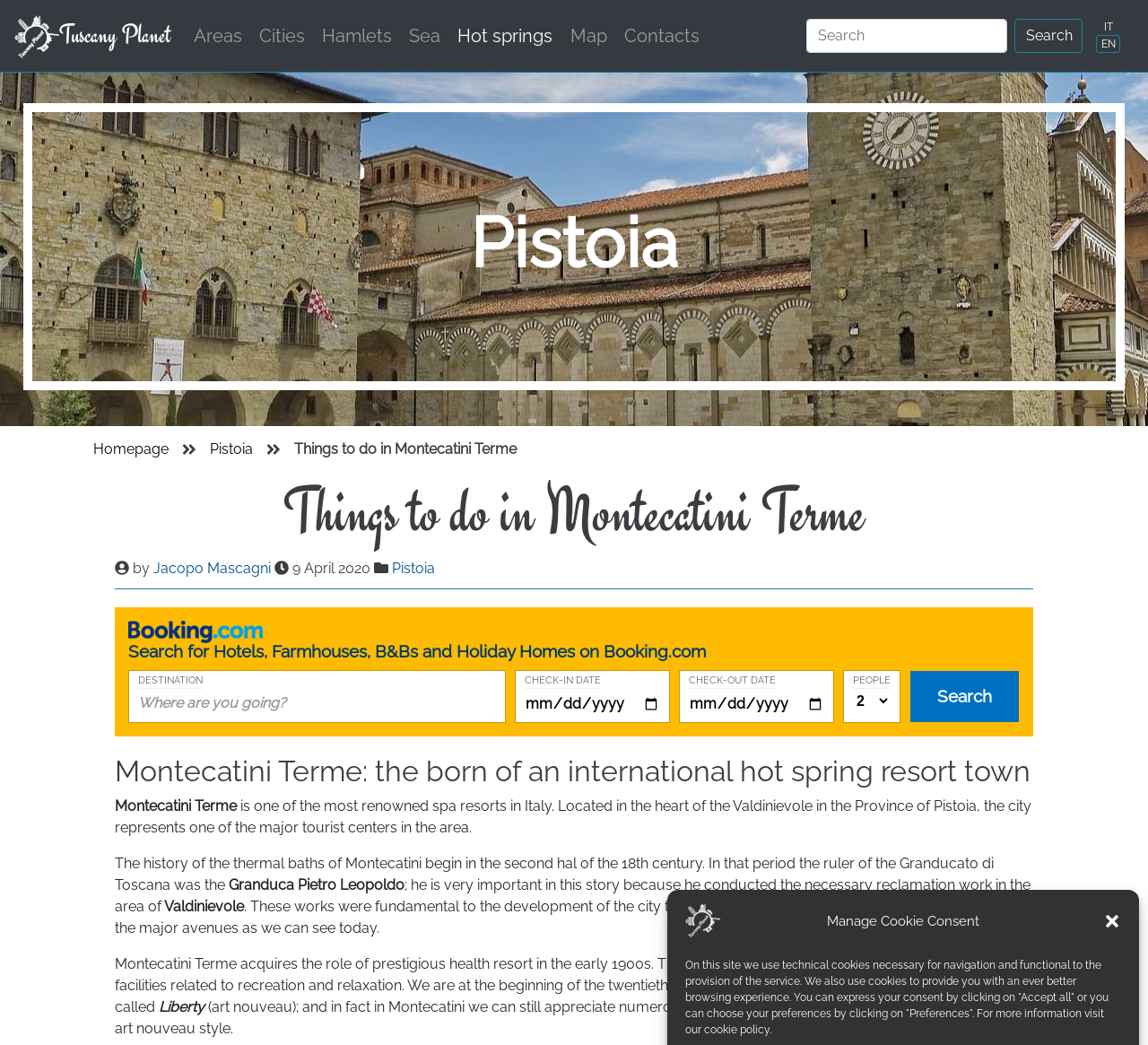Could you find the bounding box coordinates of the clickable area to complete this instruction: "Visit the Facebook page"?

None